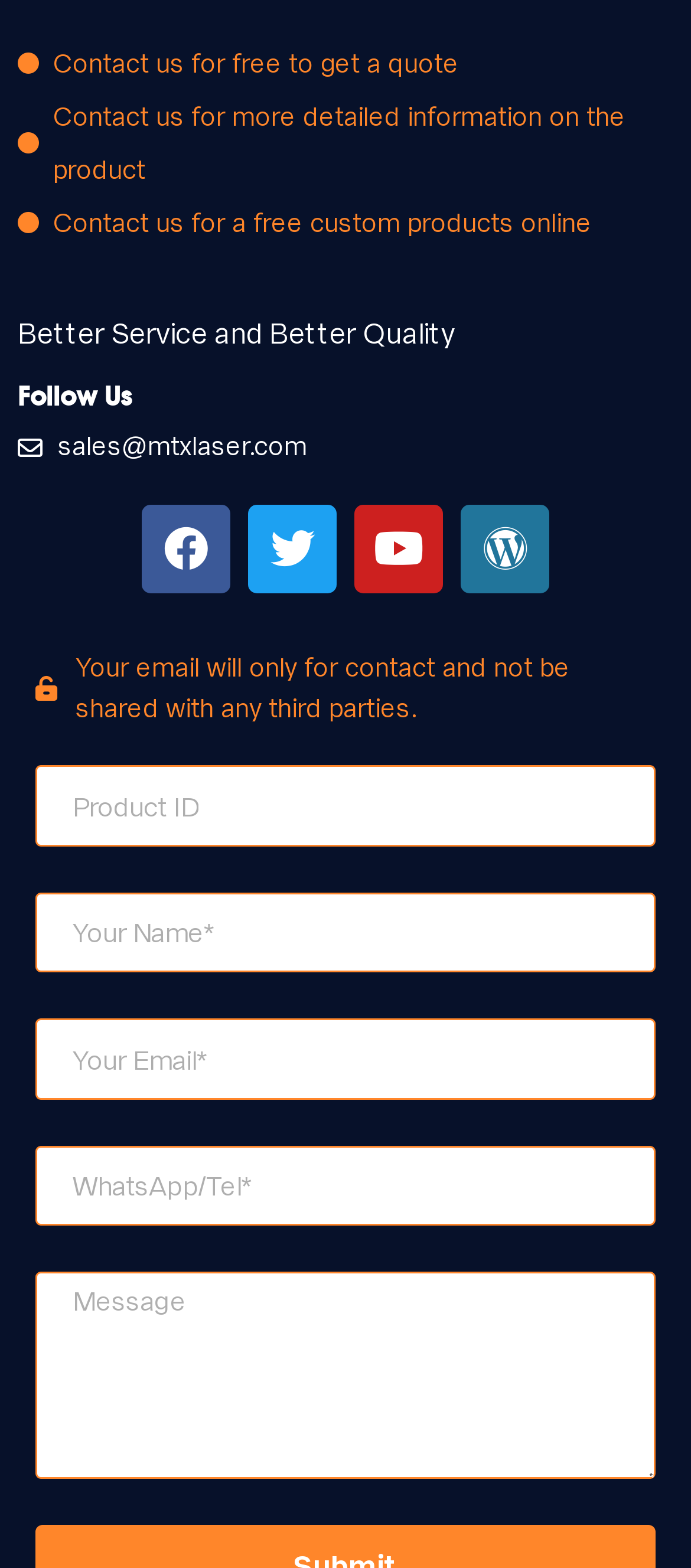Kindly provide the bounding box coordinates of the section you need to click on to fulfill the given instruction: "Type your name".

[0.051, 0.569, 0.949, 0.62]